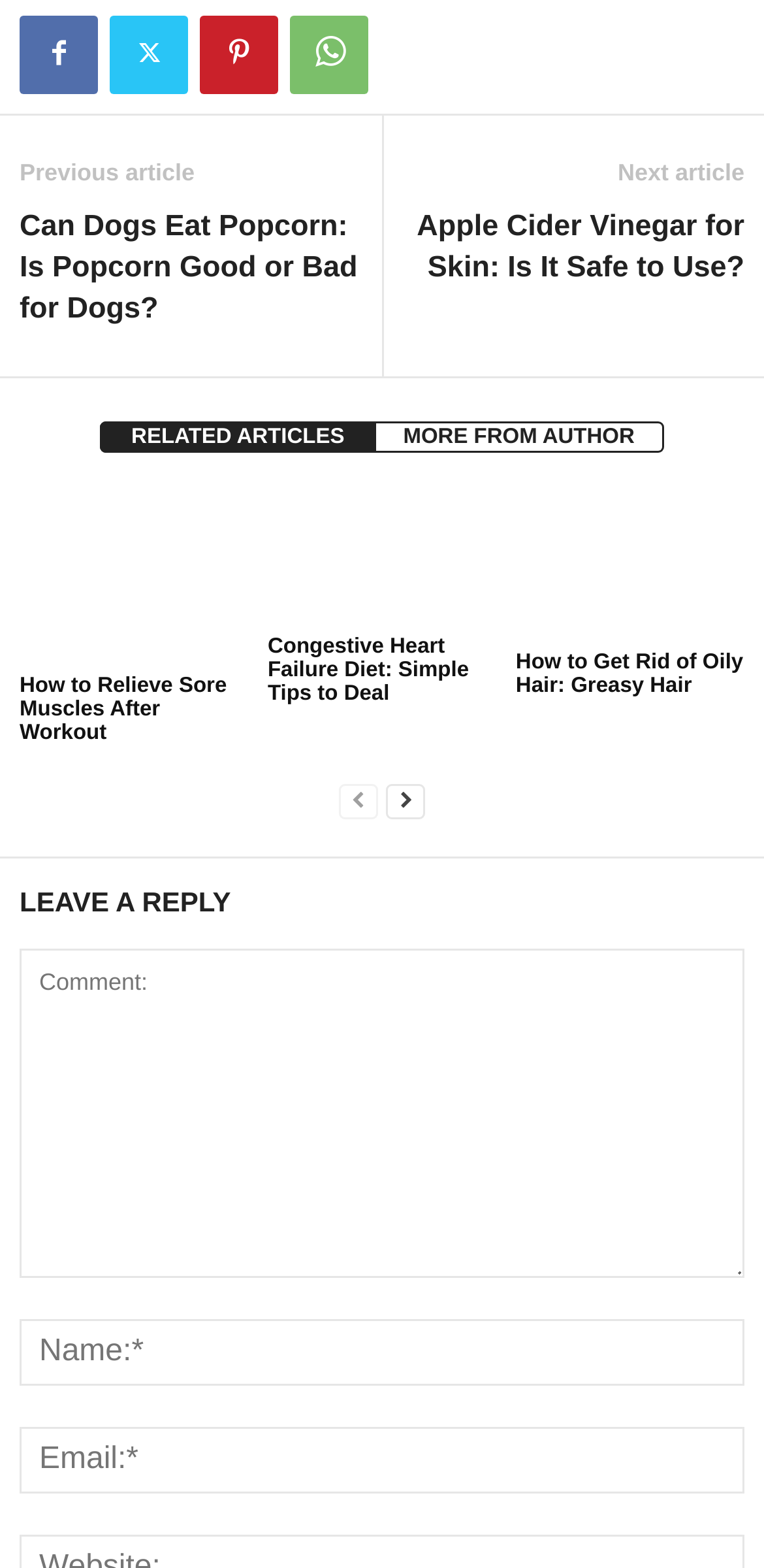From the element description: "aria-label="Menu Toggle"", extract the bounding box coordinates of the UI element. The coordinates should be expressed as four float numbers between 0 and 1, in the order [left, top, right, bottom].

None